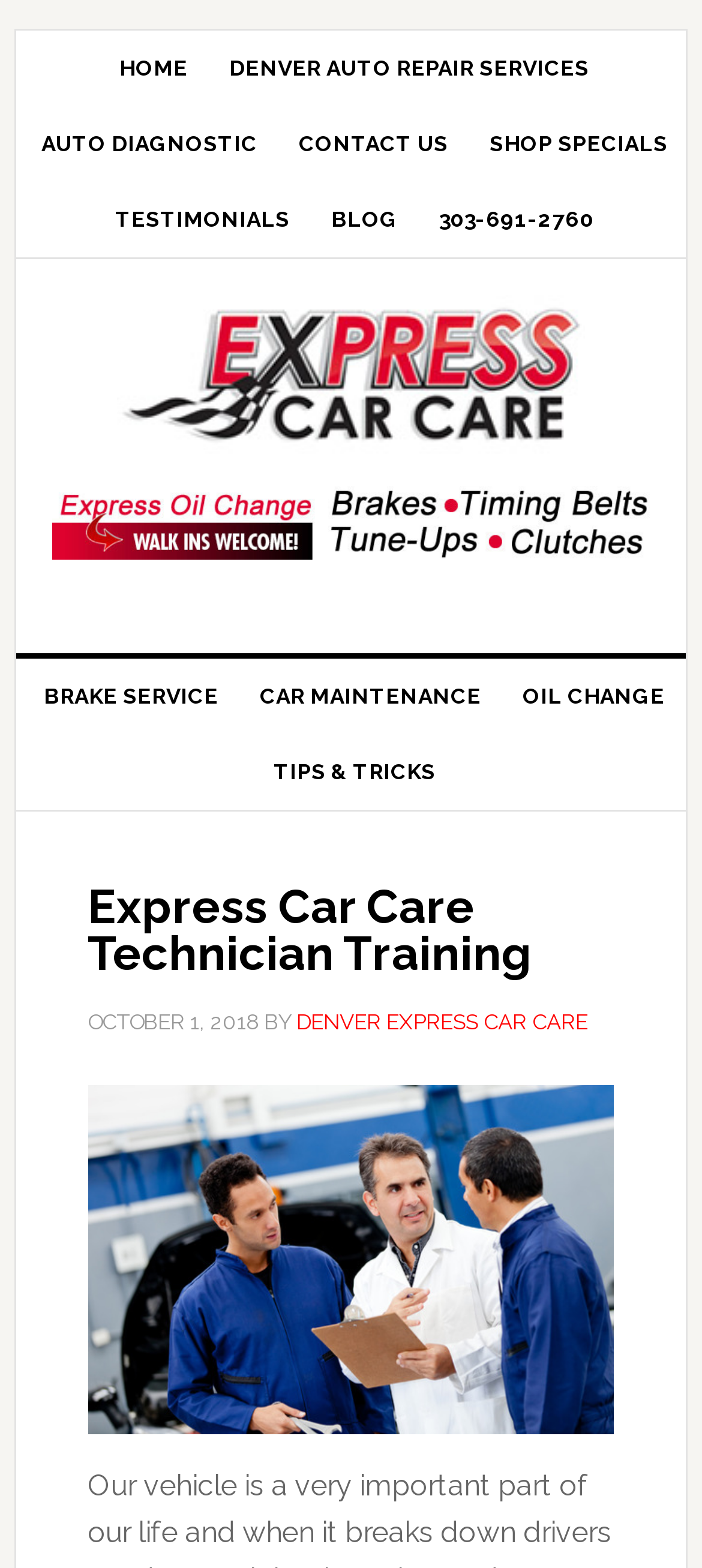Using the webpage screenshot and the element description Tips & Tricks, determine the bounding box coordinates. Specify the coordinates in the format (top-left x, top-left y, bottom-right x, bottom-right y) with values ranging from 0 to 1.

[0.359, 0.468, 0.651, 0.517]